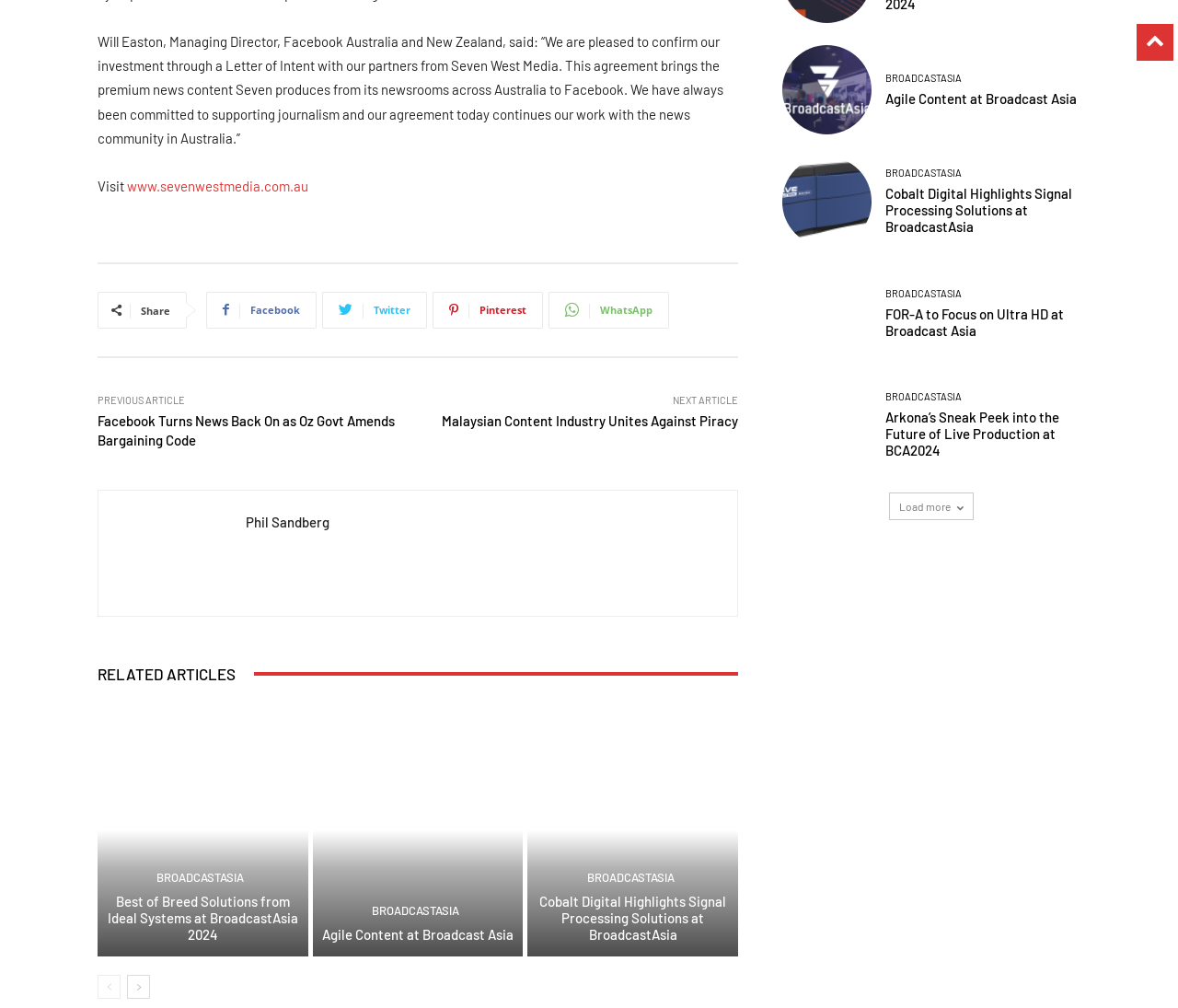Identify the bounding box coordinates of the section to be clicked to complete the task described by the following instruction: "Visit Seven West Media website". The coordinates should be four float numbers between 0 and 1, formatted as [left, top, right, bottom].

[0.108, 0.176, 0.262, 0.192]